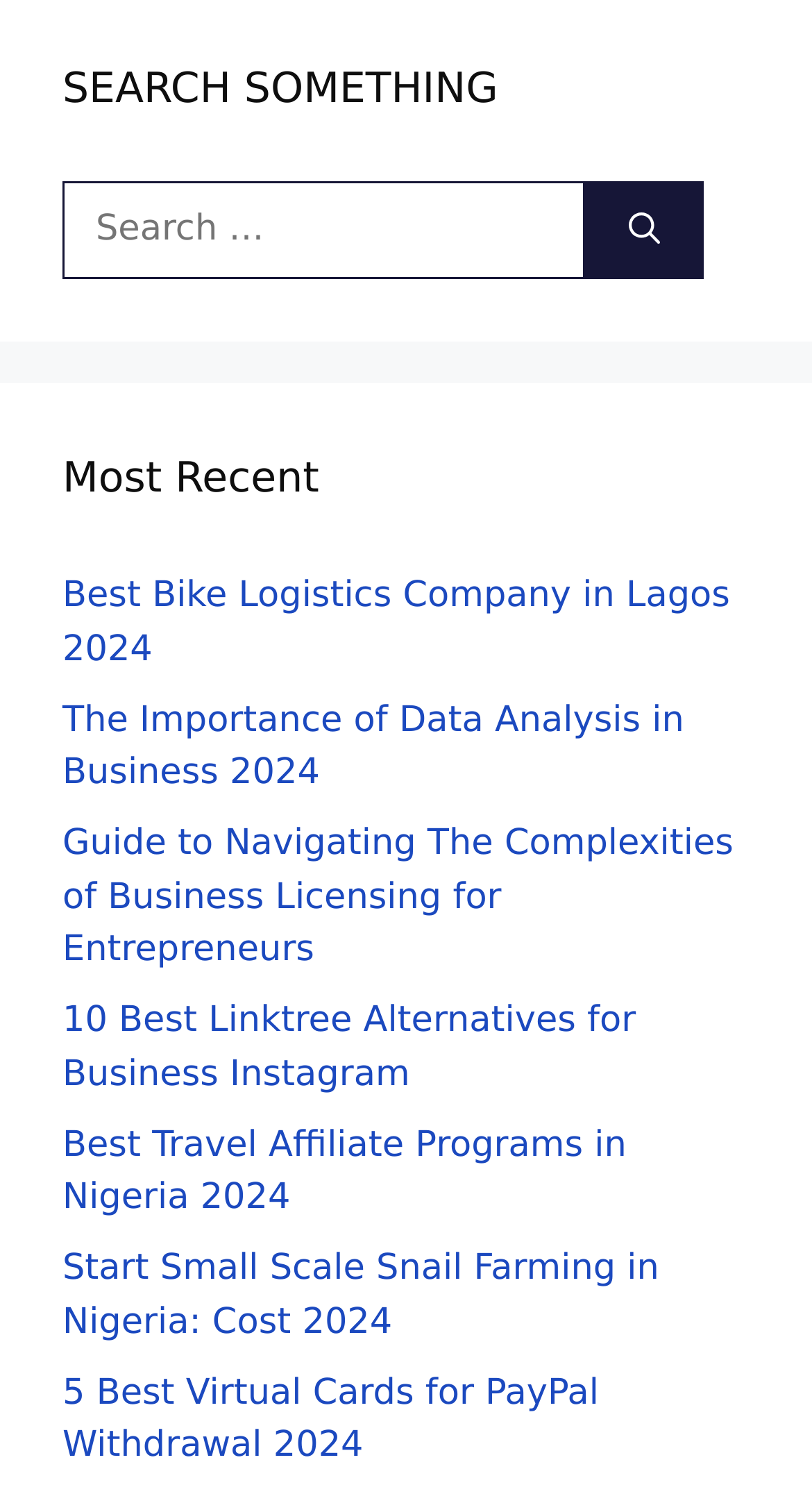What is the common theme among the listed links?
Examine the image closely and answer the question with as much detail as possible.

By examining the titles of the links listed below 'Most Recent', we can see that they are all related to business and entrepreneurship, covering topics such as logistics, data analysis, licensing, and affiliate programs, suggesting that the website is focused on providing resources and information for business owners and entrepreneurs.